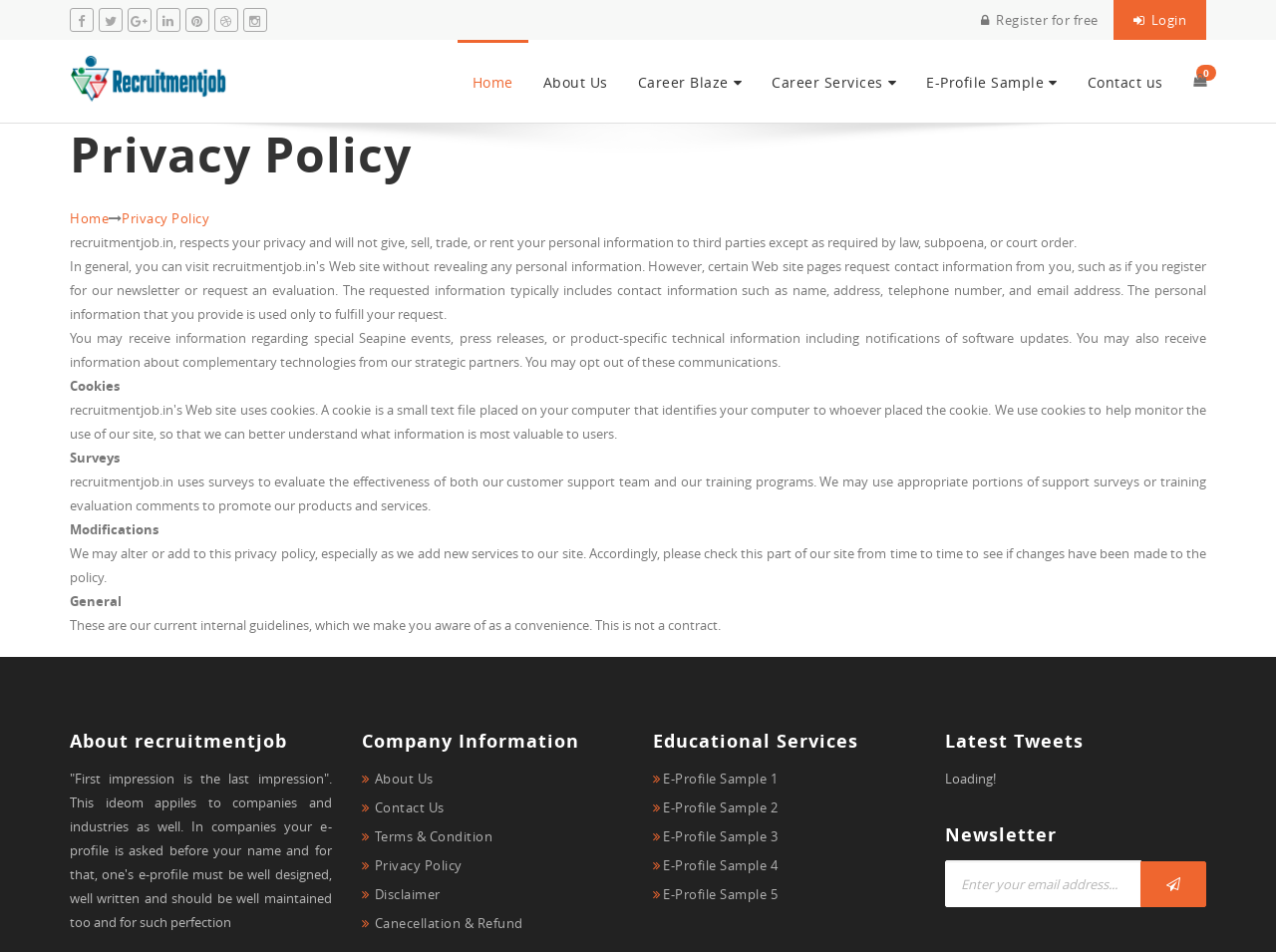Please specify the bounding box coordinates of the clickable region to carry out the following instruction: "Check the SYSTEM STATUS". The coordinates should be four float numbers between 0 and 1, in the format [left, top, right, bottom].

None